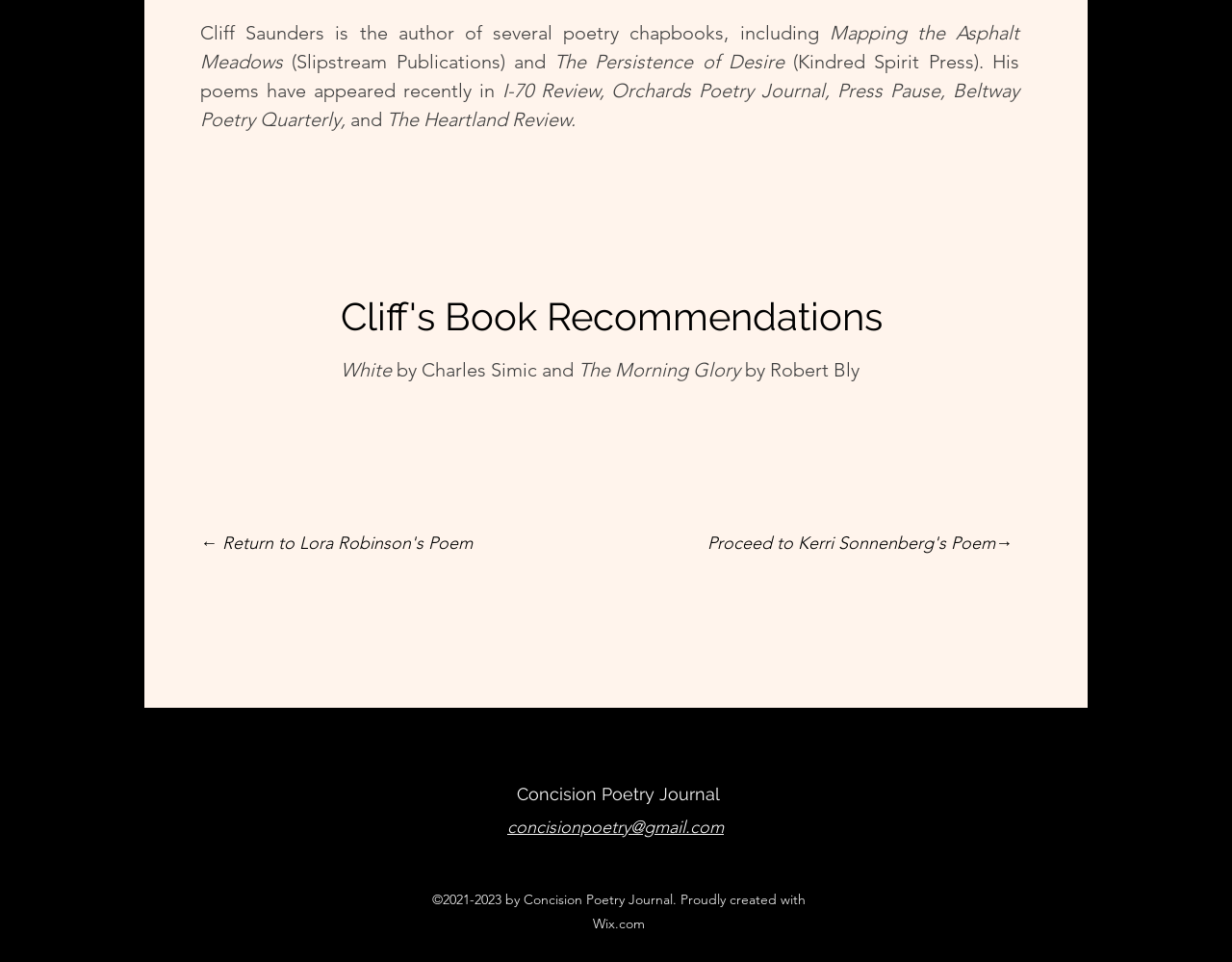What is the title of the poem by Robert Bly? Examine the screenshot and reply using just one word or a brief phrase.

The Morning Glory